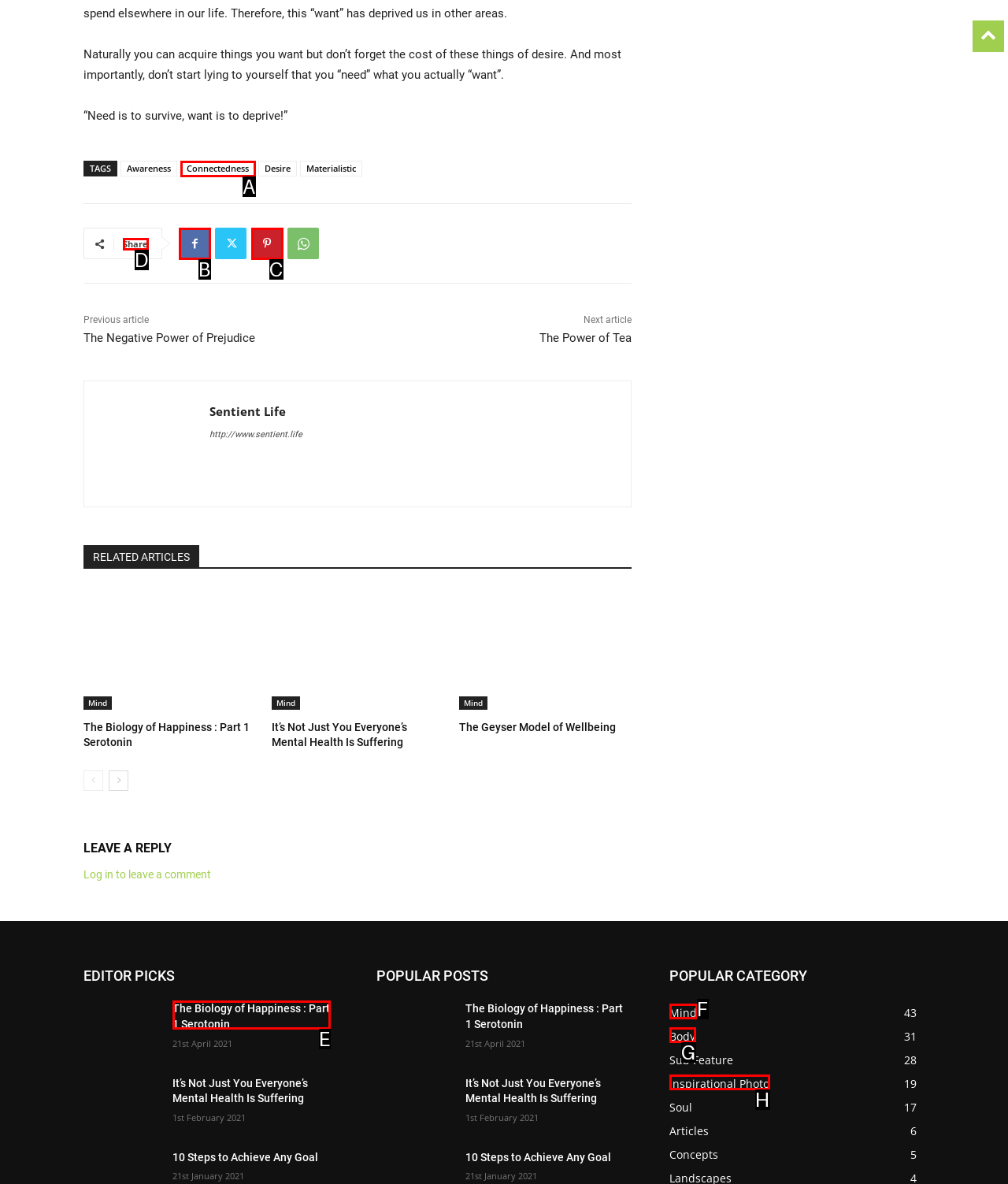From the given options, choose the one to complete the task: Share the article
Indicate the letter of the correct option.

D